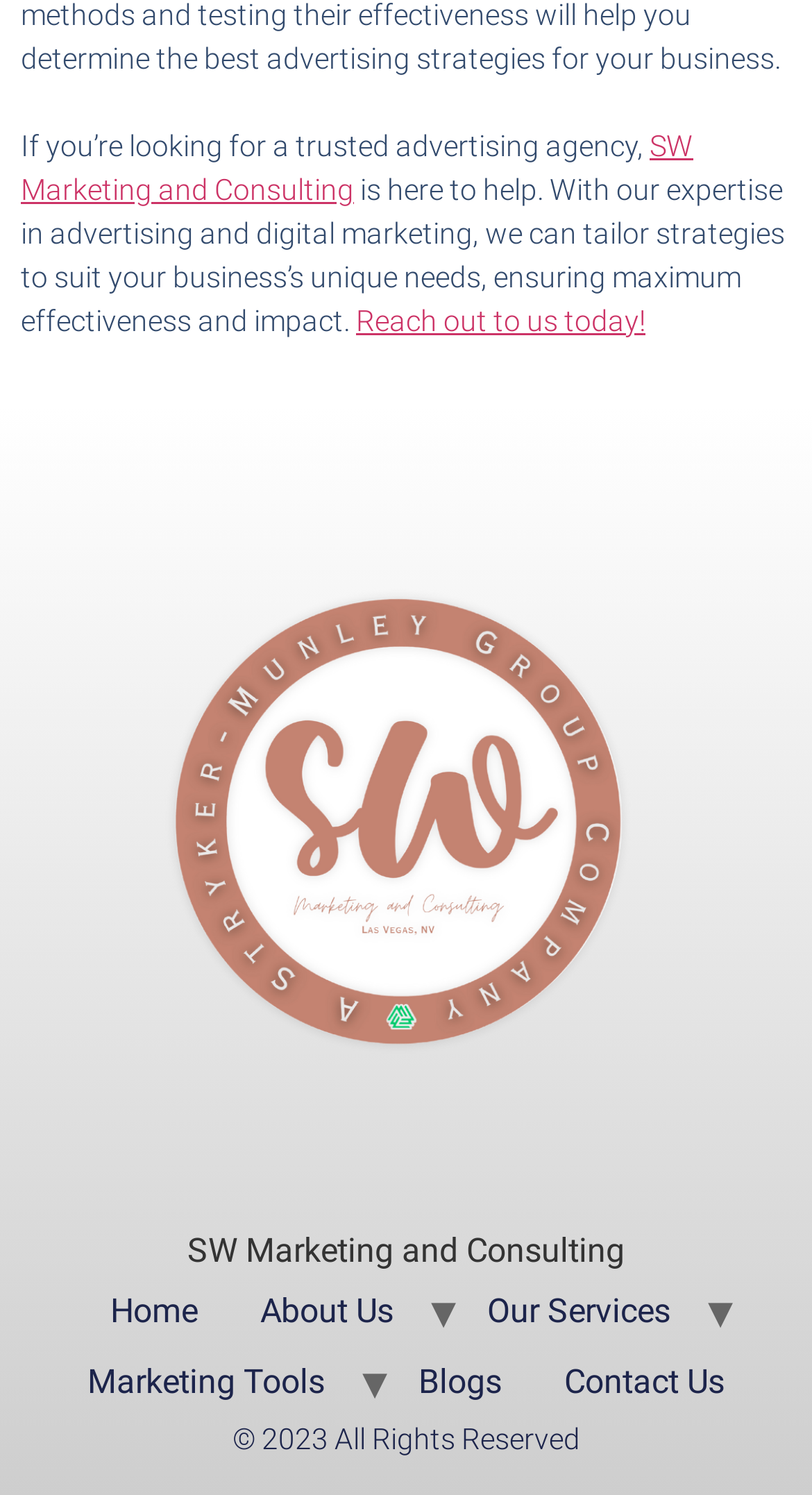Please specify the bounding box coordinates of the area that should be clicked to accomplish the following instruction: "View Client Area". The coordinates should consist of four float numbers between 0 and 1, i.e., [left, top, right, bottom].

None